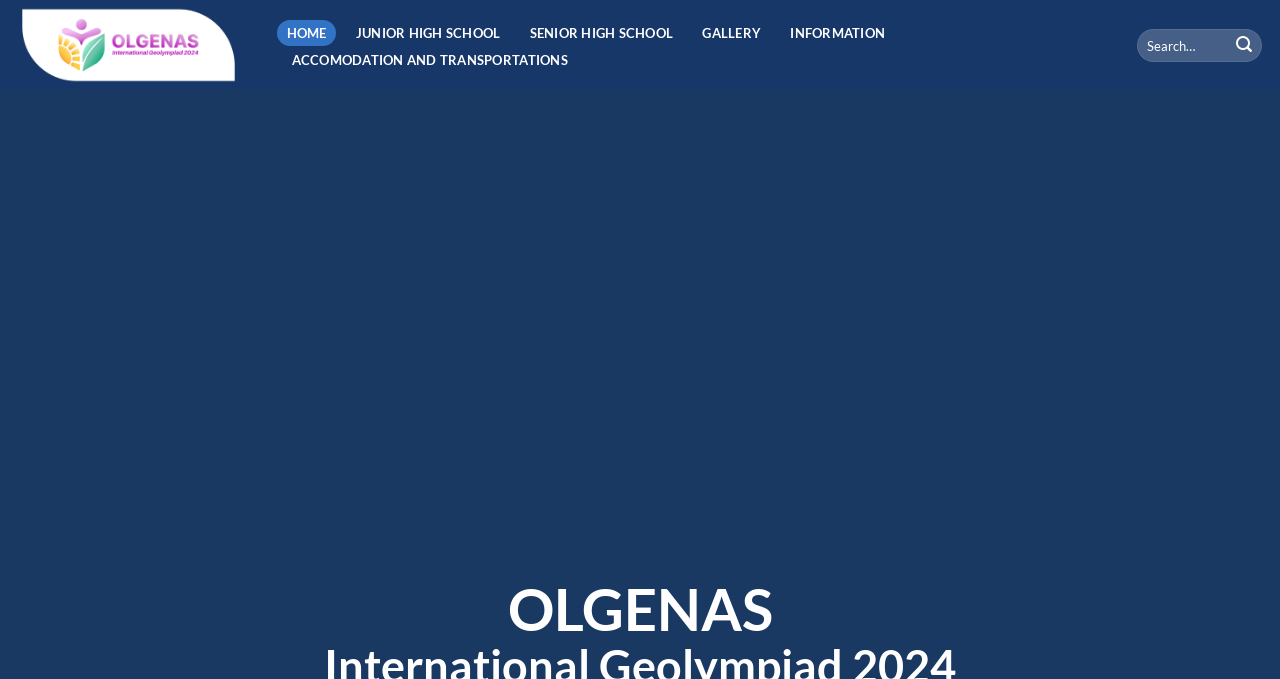Identify the bounding box coordinates of the clickable section necessary to follow the following instruction: "view gallery". The coordinates should be presented as four float numbers from 0 to 1, i.e., [left, top, right, bottom].

[0.541, 0.029, 0.602, 0.067]